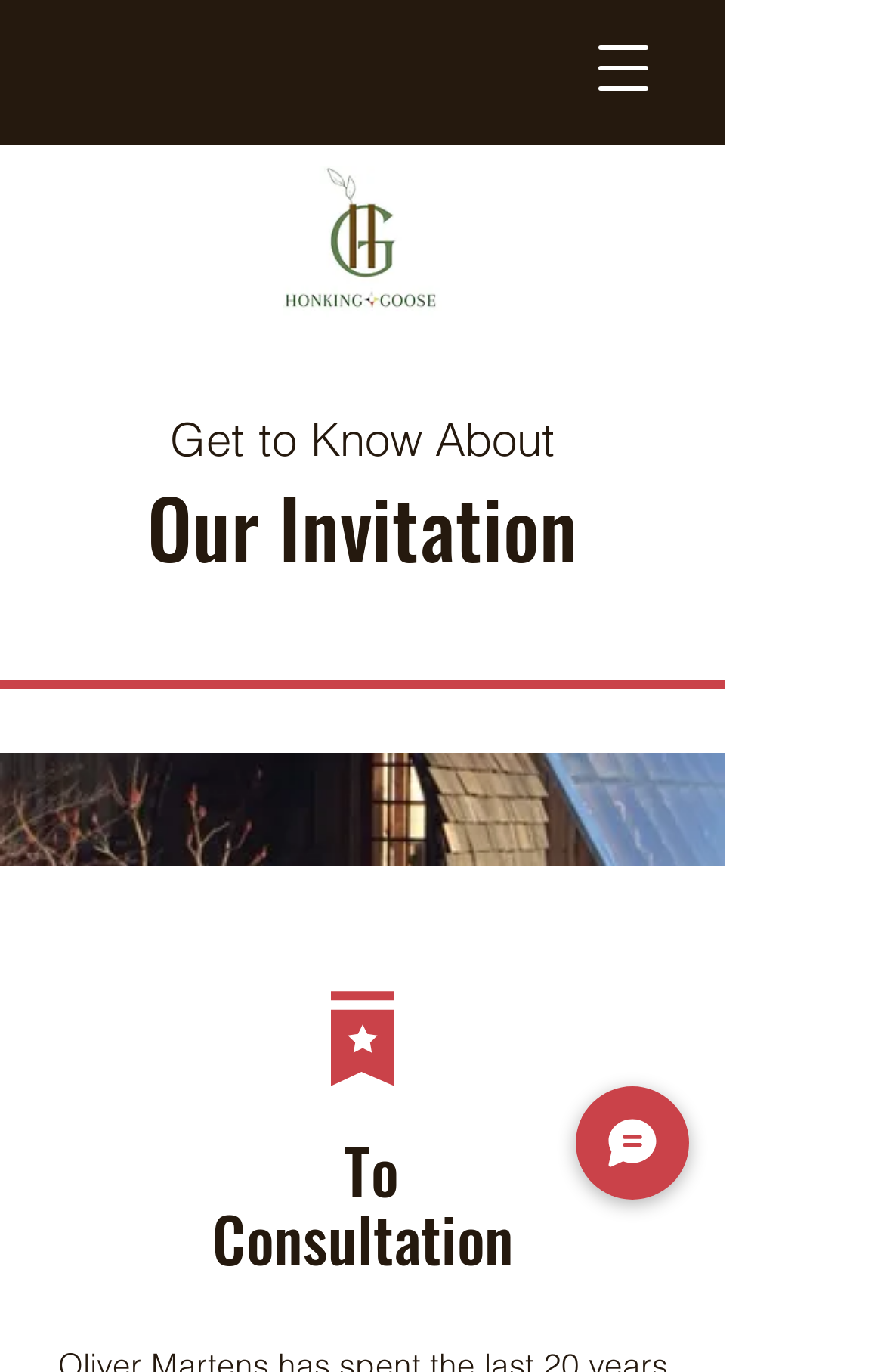Locate the UI element described by ► in the provided webpage screenshot. Return the bounding box coordinates in the format (top-left x, top-left y, bottom-right x, bottom-right y), ensuring all values are between 0 and 1.

None